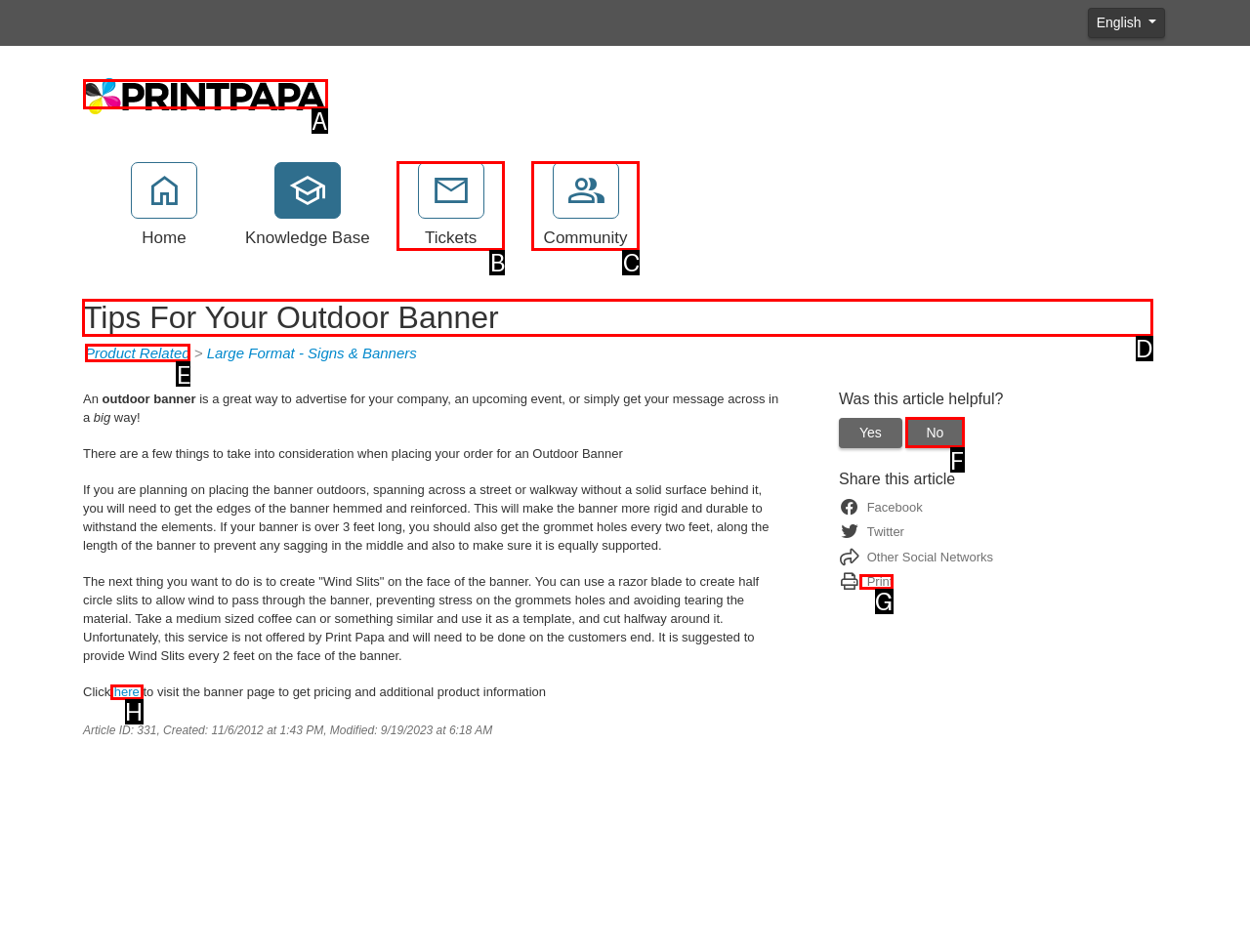Select the letter associated with the UI element you need to click to perform the following action: Read the 'Tips For Your Outdoor Banner' article
Reply with the correct letter from the options provided.

D